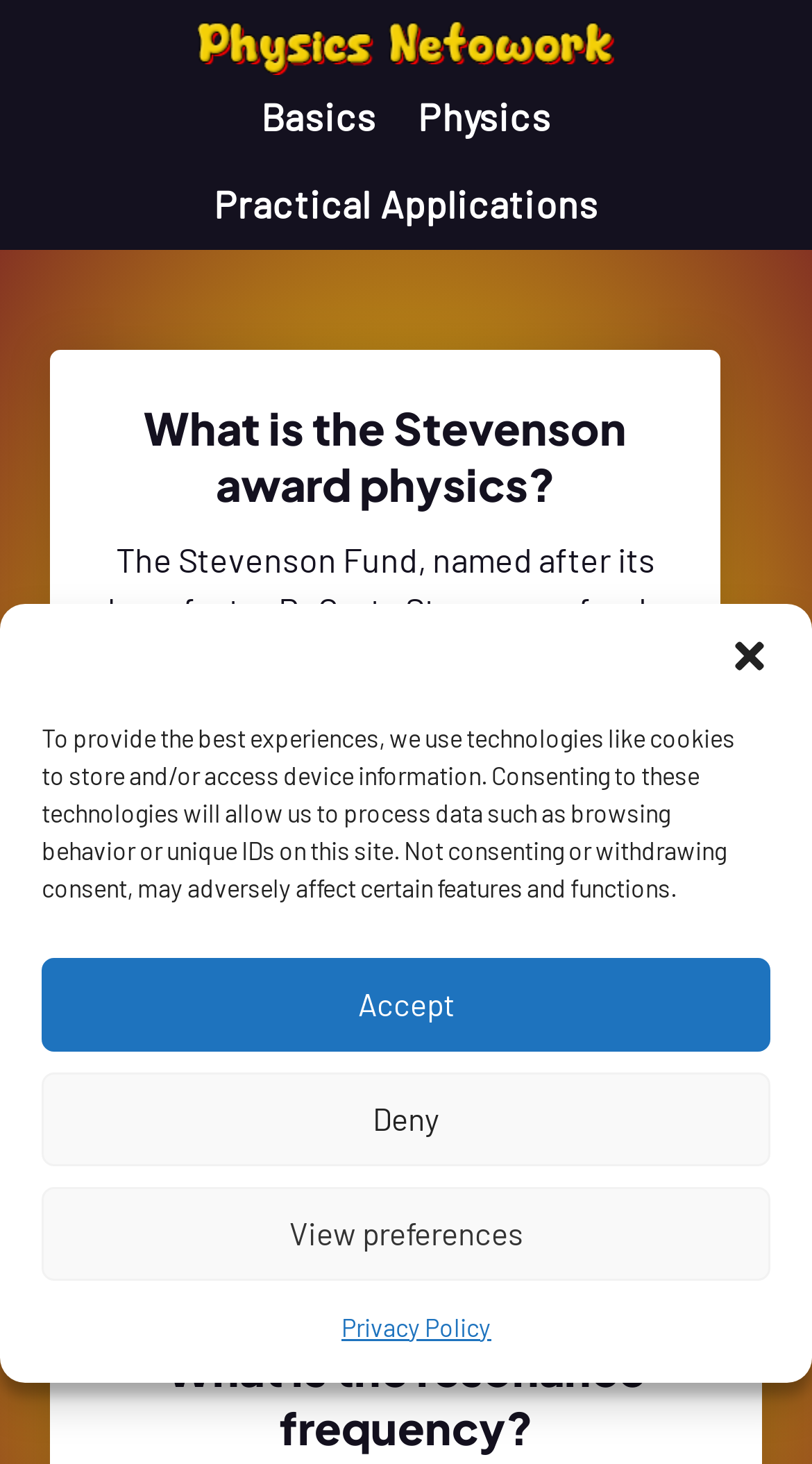Identify the bounding box coordinates of the clickable section necessary to follow the following instruction: "Learn about the SI symbol for distance". The coordinates should be presented as four float numbers from 0 to 1, i.e., [left, top, right, bottom].

[0.123, 0.595, 0.826, 0.673]